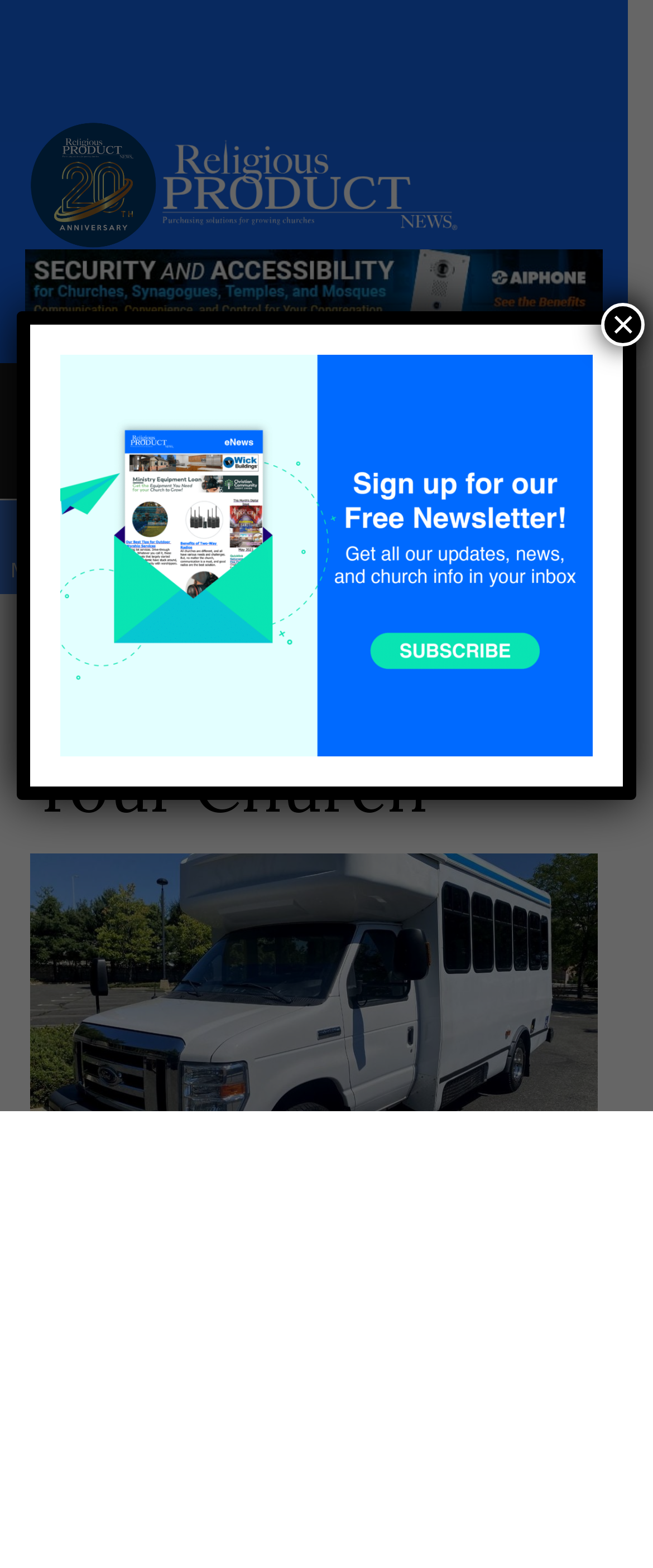Please answer the following query using a single word or phrase: 
What is the purpose of the search box?

Search for content